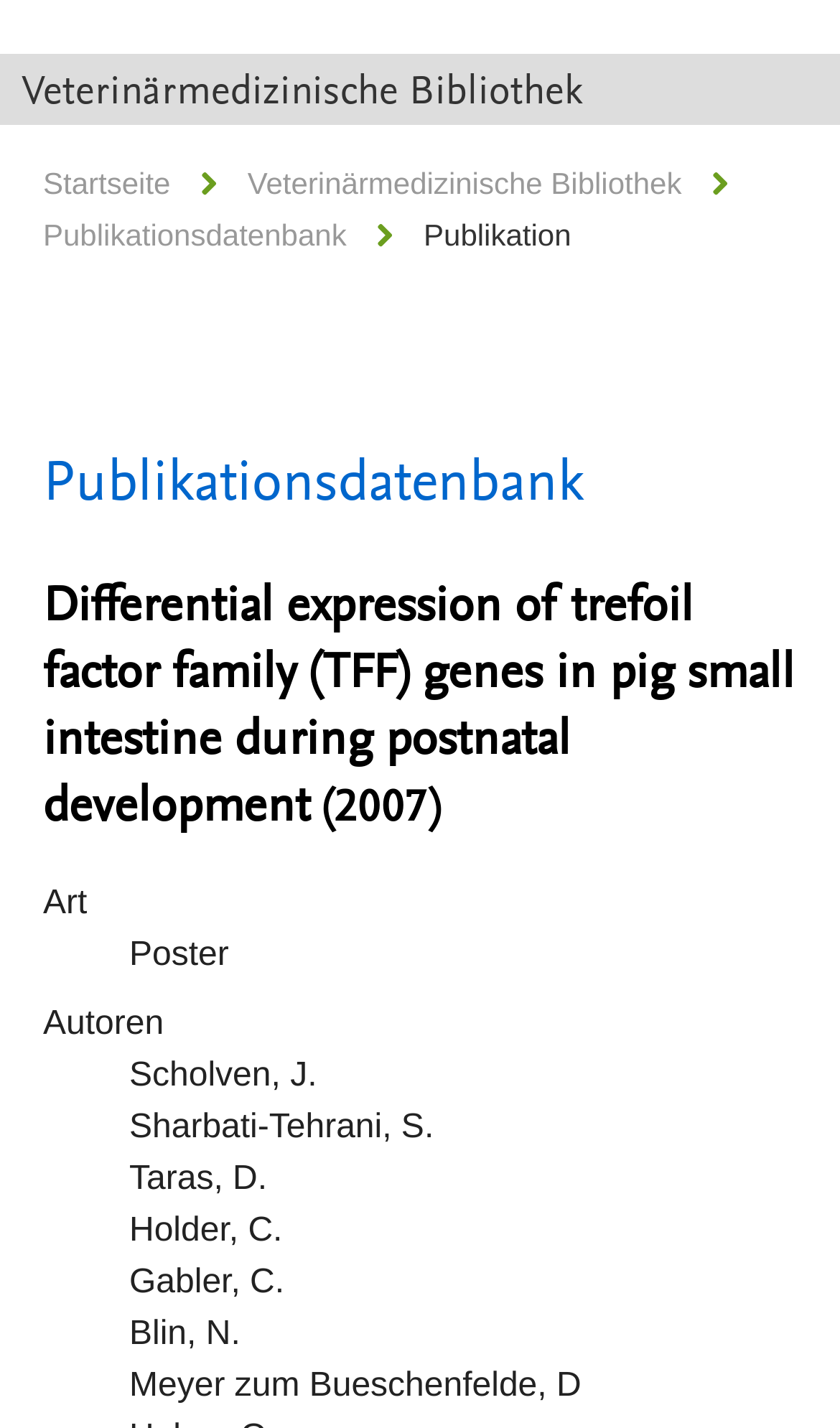What is the name of the library?
Carefully examine the image and provide a detailed answer to the question.

The name of the library can be found in the top-left corner of the webpage, where it is written as a heading and also as a link.